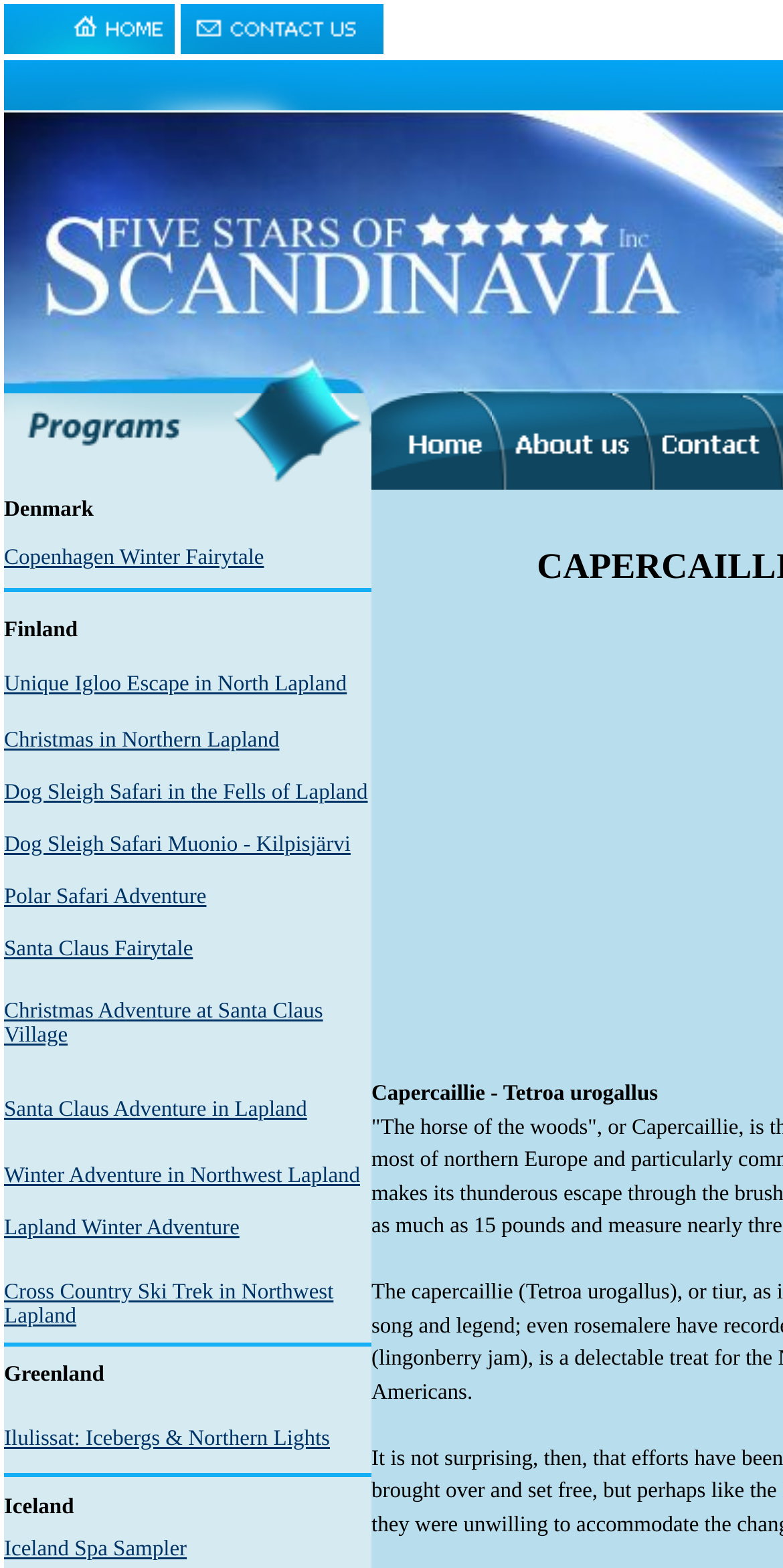How many tour packages are listed under Finland?
Craft a detailed and extensive response to the question.

By counting the number of links under the Finland section, I found that there are seven tour packages listed, including 'Unique Igloo Escape in North Lapland', 'Christmas in Northern Lapland', and 'Santa Claus Fairytale'.